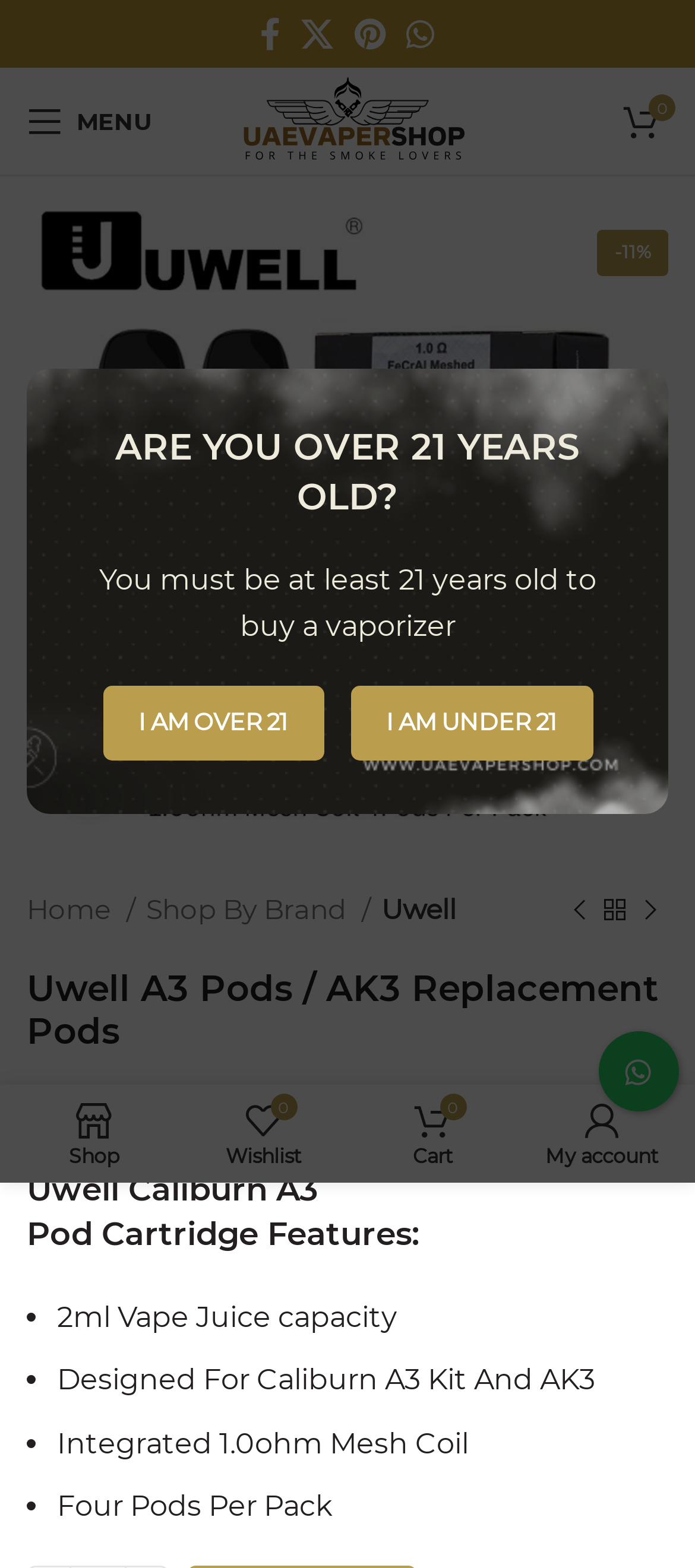Can you extract the primary headline text from the webpage?

Uwell A3 Pods / AK3 Replacement Pods